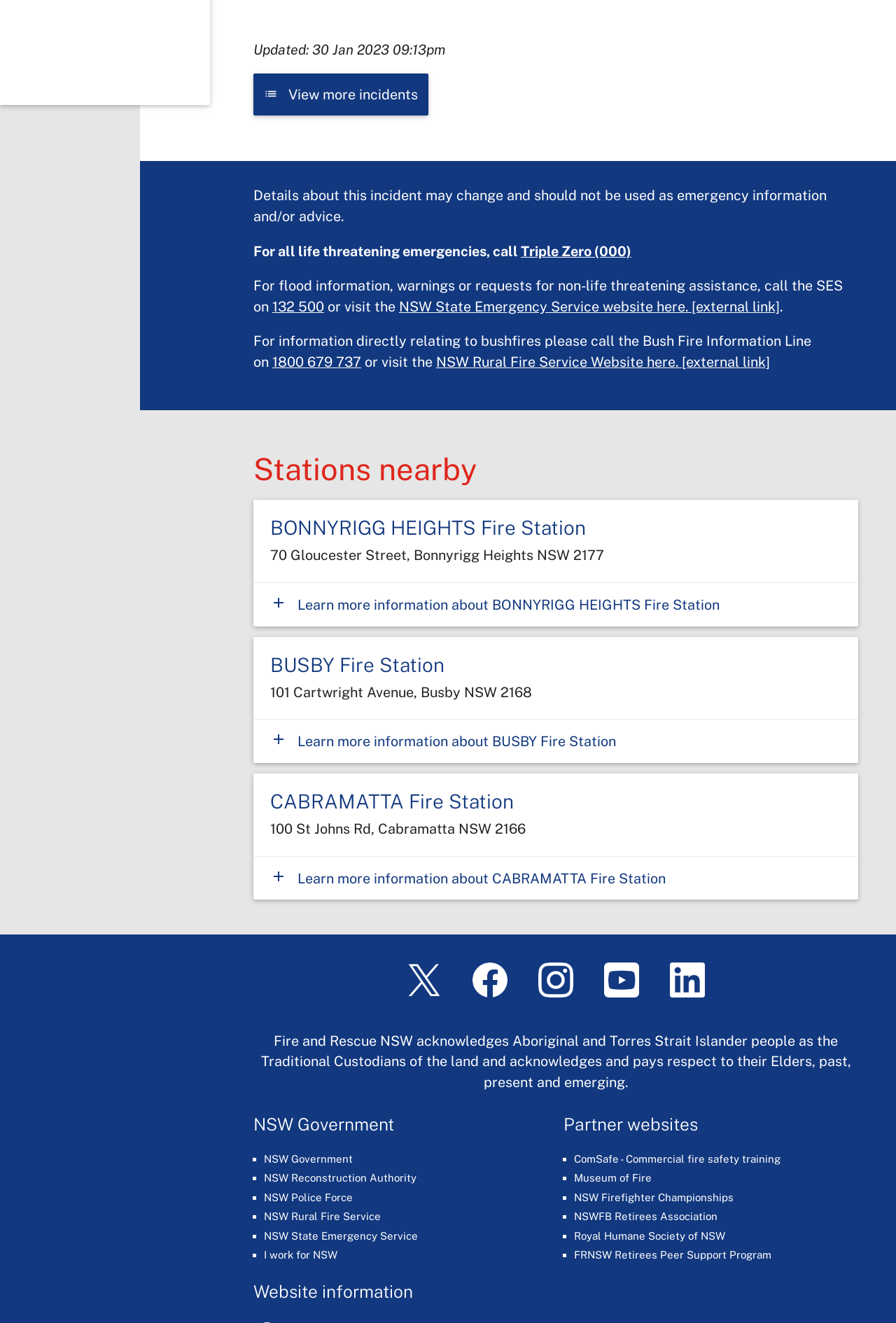Provide a brief response to the question below using a single word or phrase: 
What is the phone number for non-life threatening assistance?

132 500